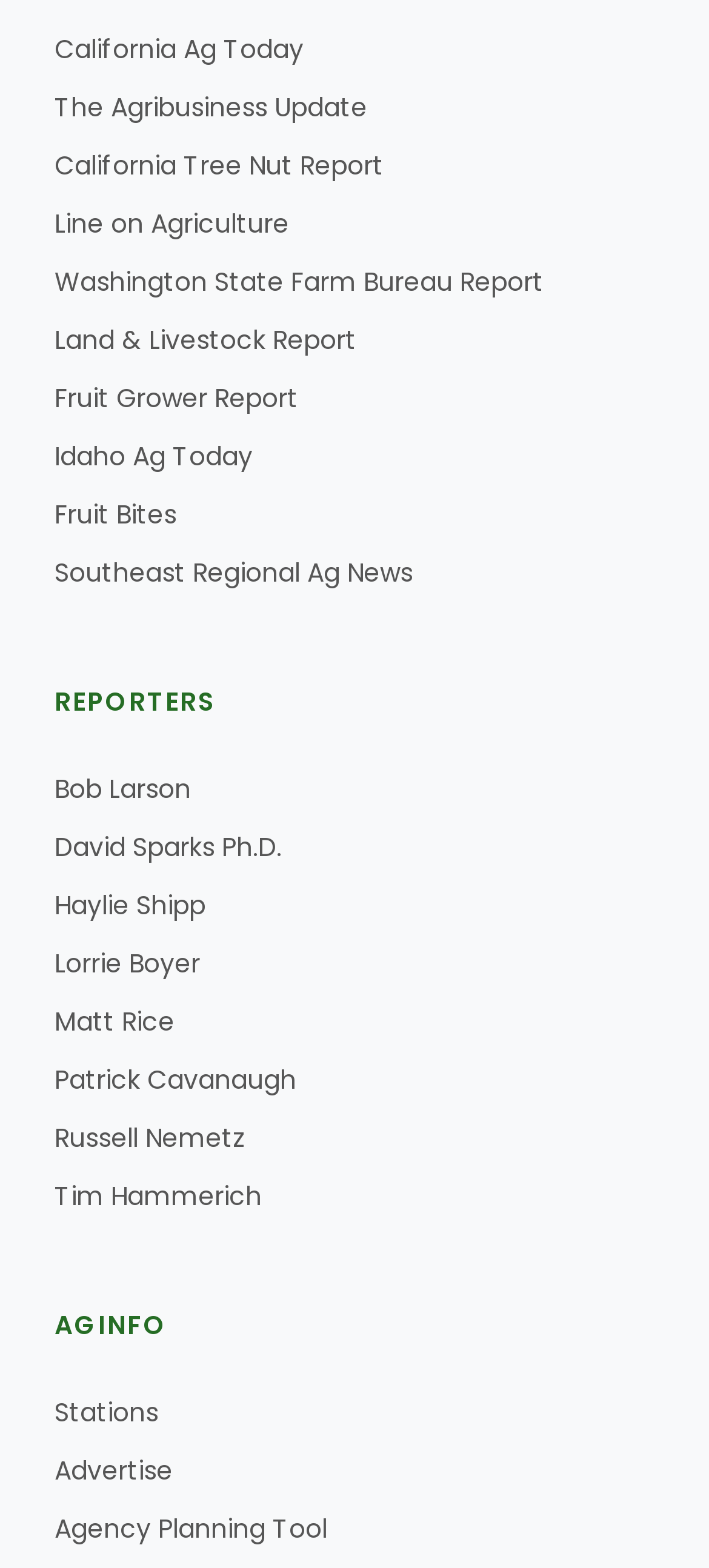Predict the bounding box of the UI element based on the description: "Southeast Regional Ag News". The coordinates should be four float numbers between 0 and 1, formatted as [left, top, right, bottom].

[0.077, 0.354, 0.582, 0.377]